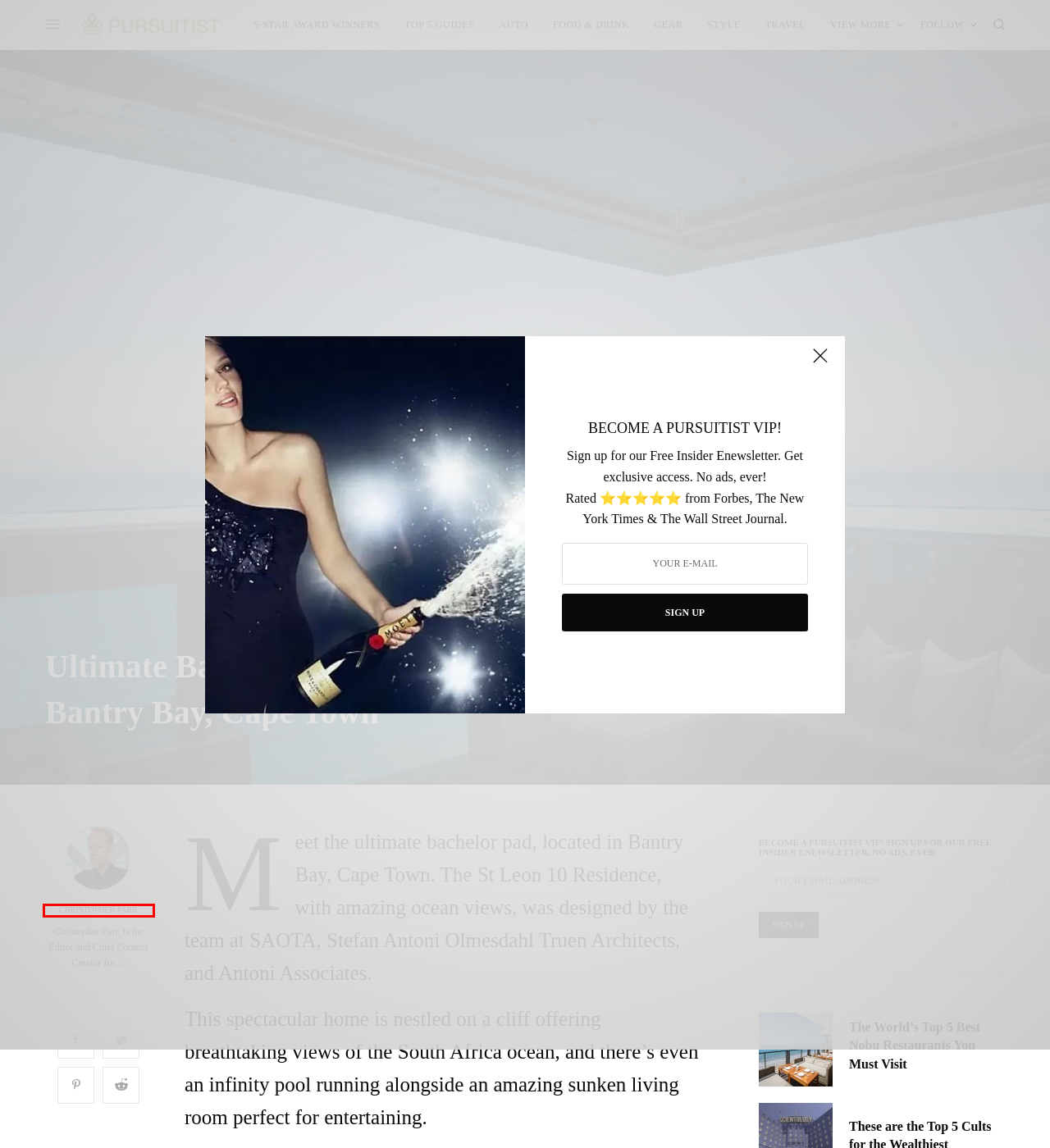You see a screenshot of a webpage with a red bounding box surrounding an element. Pick the webpage description that most accurately represents the new webpage after interacting with the element in the red bounding box. The options are:
A. Pursuitist 5-Star Gold Award Winners 2024, Luxury Best of the Best
B. Luxury Travel - The World's Best Destinations, Hotels, Resorts, Restaurants
C. Luxury Auto Reviews and Drives from Pursuitist
D. Christopher Parr, Author at Pursuitist
E. The World's Top 5 Best Nobu Restaurants You Must Visit
F. Gear - Pursuitist
G. Top 5 Guides & Lists. Discover the Best of the Best!
H. Food & Drink - Pursuitist

D